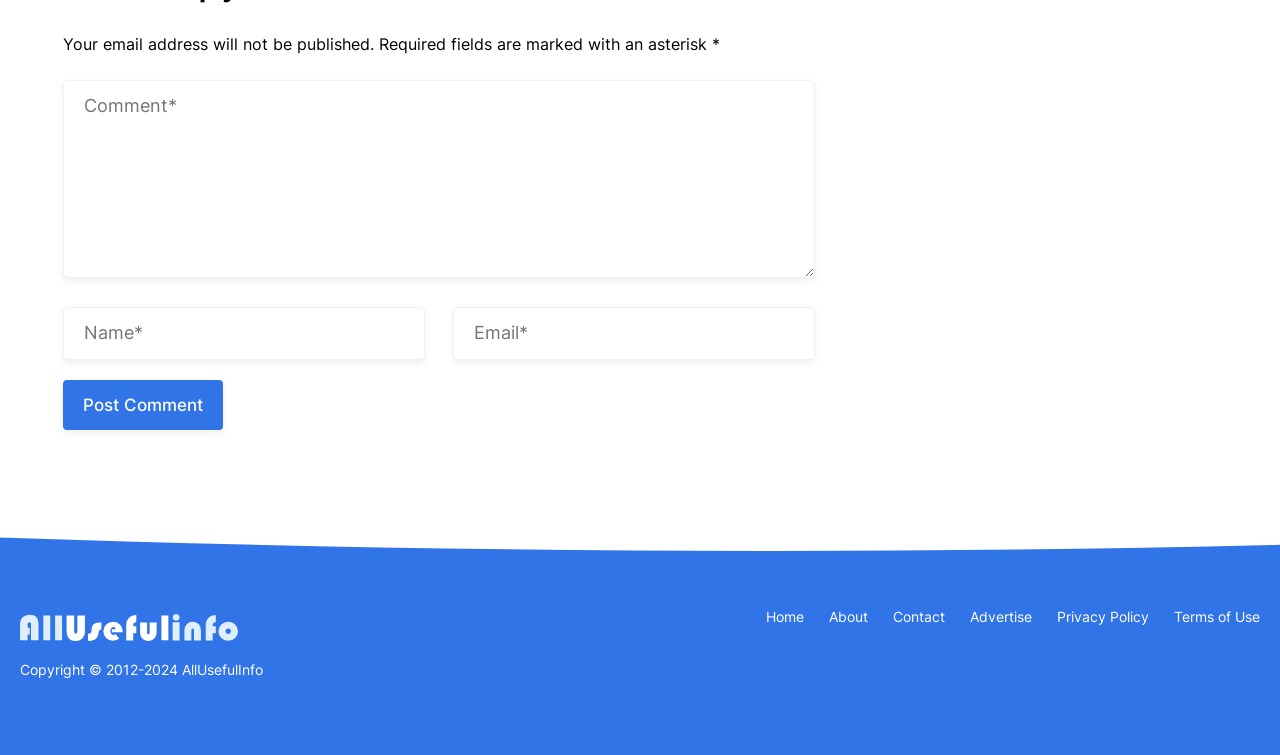Locate the bounding box coordinates of the segment that needs to be clicked to meet this instruction: "Go to the home page".

[0.598, 0.805, 0.628, 0.827]